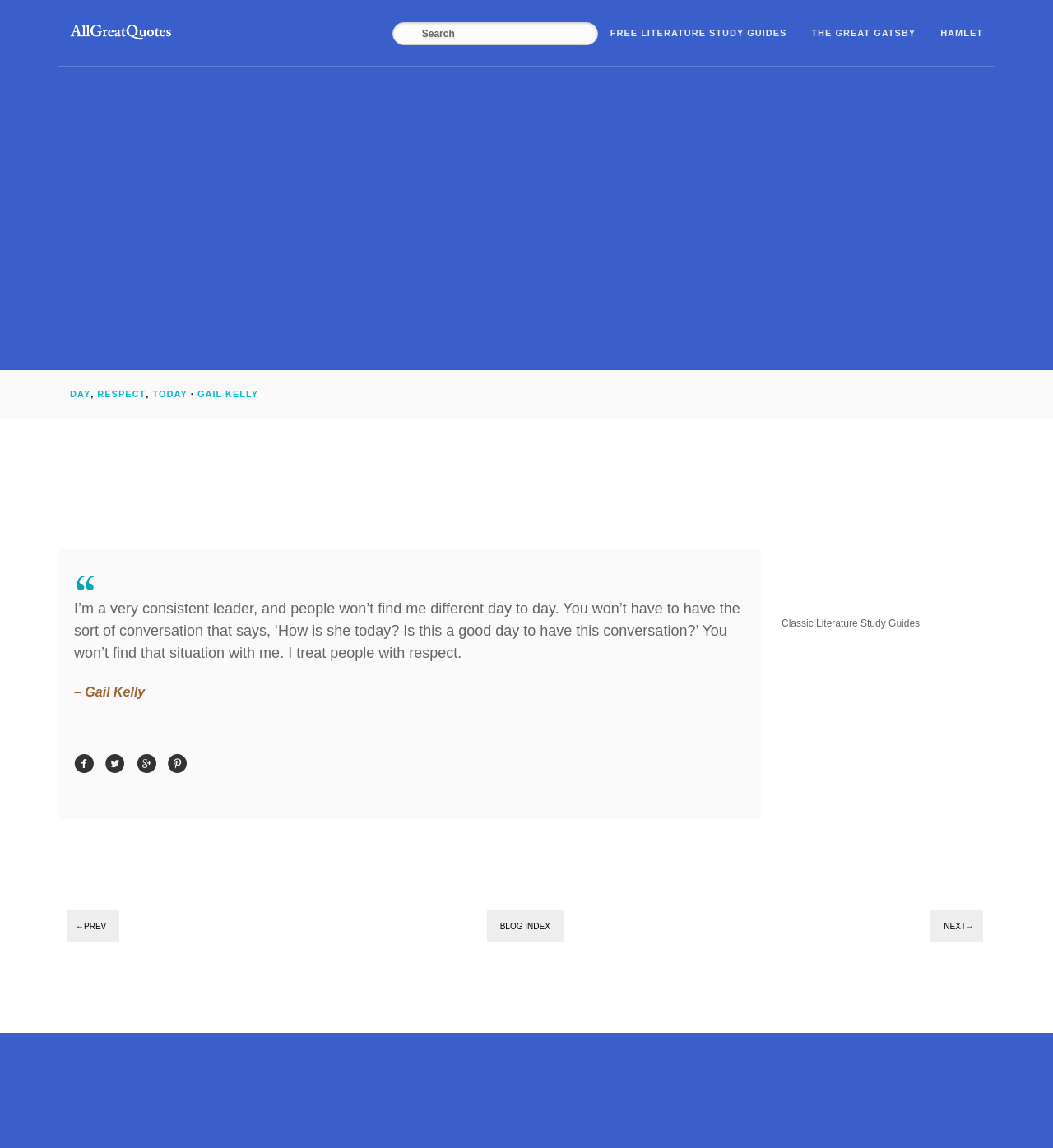Respond to the following question with a brief word or phrase:
What is the quote about?

Leadership and respect